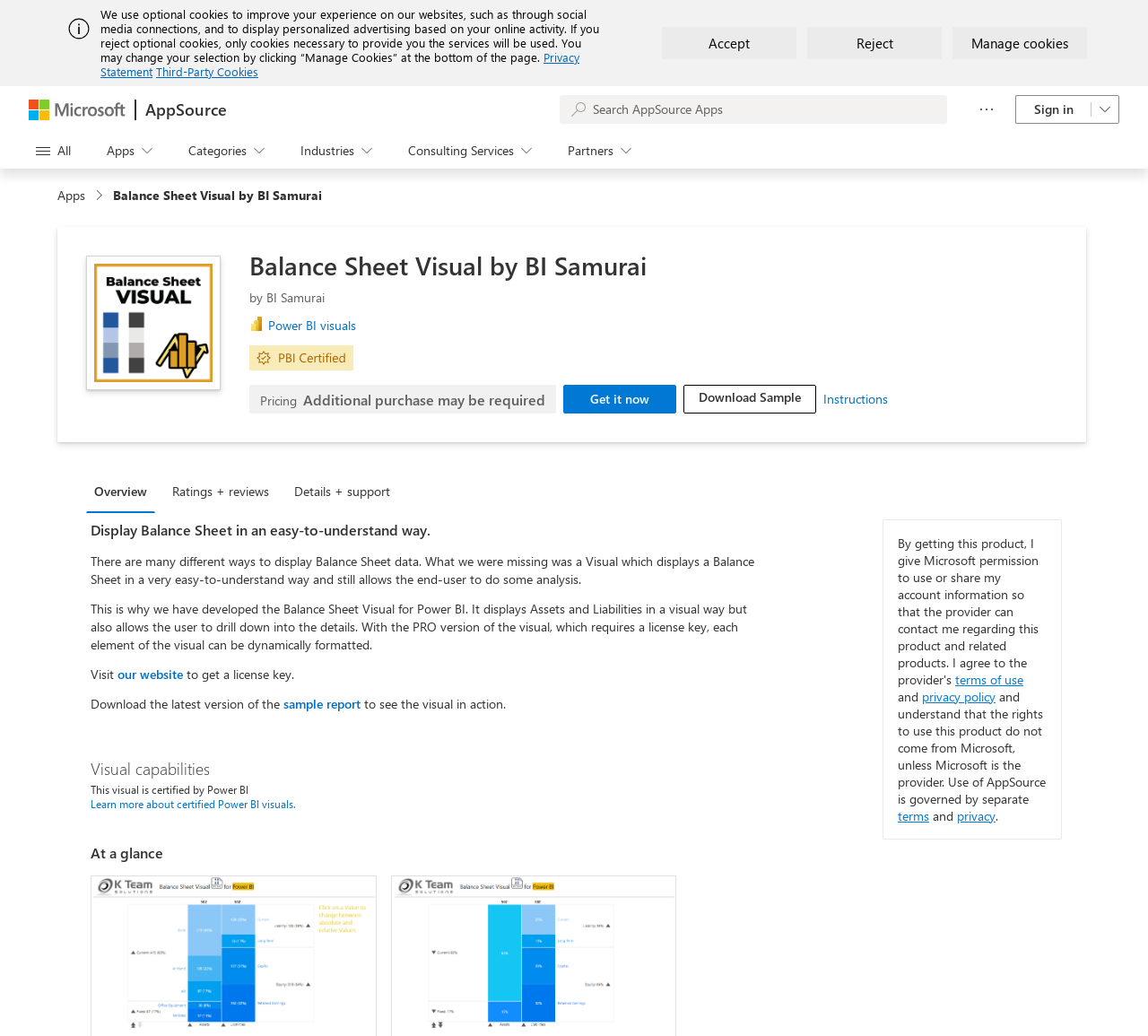Elaborate on the different components and information displayed on the webpage.

The webpage is about a Power BI visual called "Balance Sheet Visual by BI Samurai" that displays balance sheet data in an easy-to-understand way. At the top of the page, there is a notification about optional cookies and a button to manage cookies. Below this, there are several buttons and links, including a search bar, a button to sign in, and links to Microsoft and AppSource.

On the left side of the page, there are buttons to open all panels, and buttons to navigate to different sections, such as Apps, Categories, Industries, Consulting Services, and Partners. Above these buttons, there is a navigation breadcrumb trail showing the current location.

The main content of the page is divided into several sections. The first section displays the title "Balance Sheet Visual by BI Samurai" and an image. Below this, there are links to Power BI visuals and a certification badge from Microsoft.

The next section is about pricing, with a button to "Get it now" and links to download a sample and instructions. Below this, there are tabs to navigate to different sections, including Overview, Ratings + reviews, and Details + support.

The Overview section describes the Balance Sheet Visual, stating that it displays assets and liabilities in a visual way and allows users to drill down into details. There are also links to visit the website to get a license key and to download a sample report.

The page also has sections on Visual capabilities, At a glance, and terms of use and privacy policy.